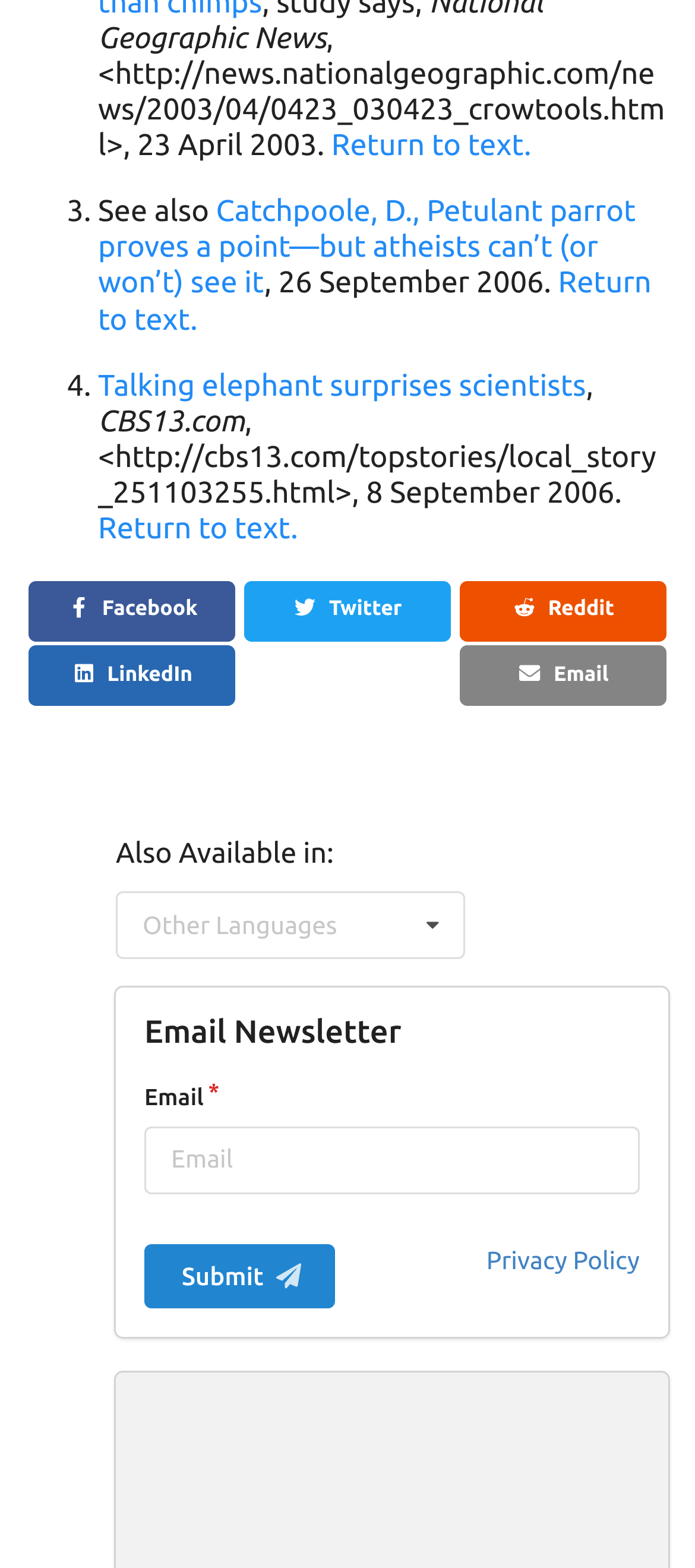Identify the bounding box coordinates of the area you need to click to perform the following instruction: "Enter email address".

[0.208, 0.718, 0.921, 0.761]